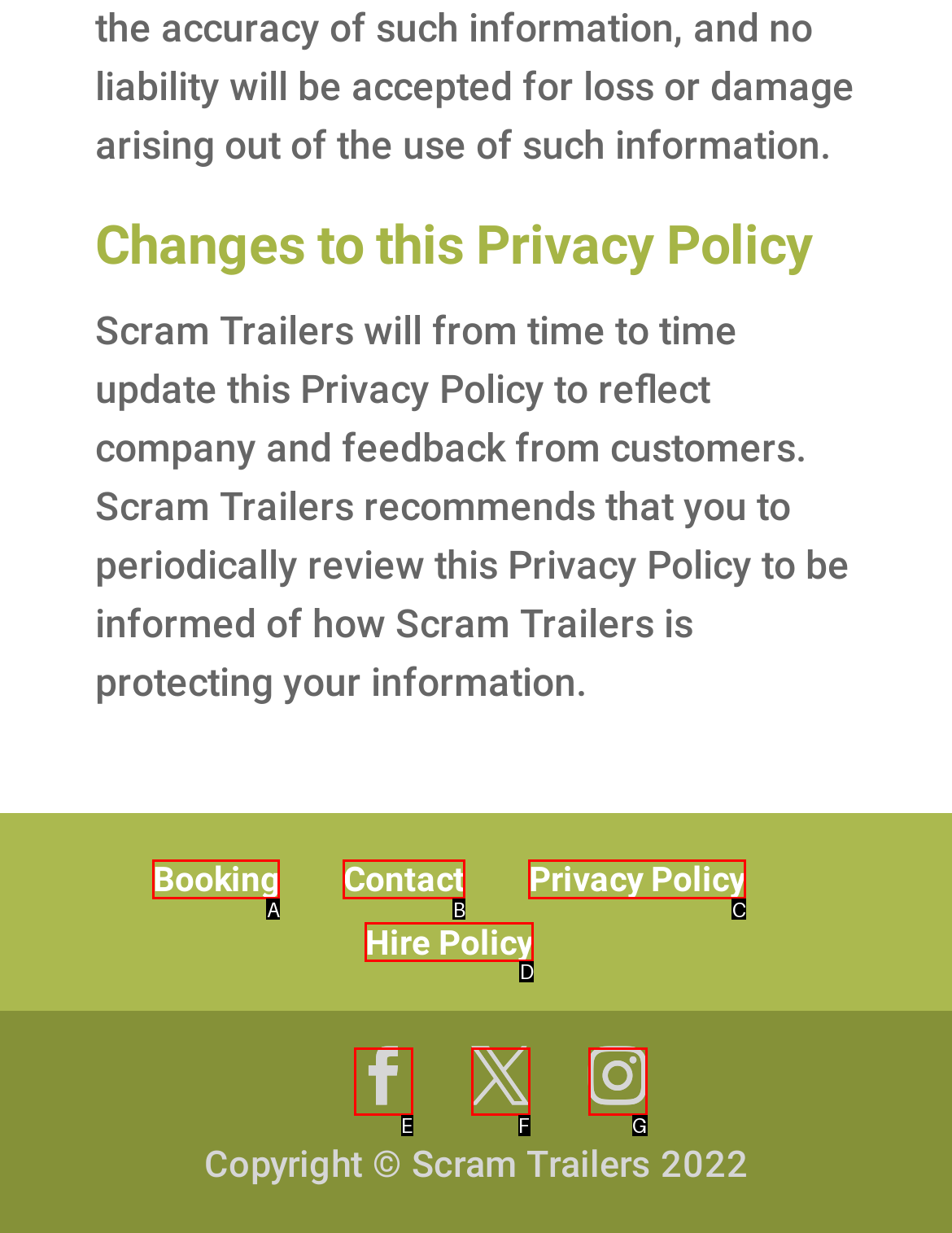Pick the option that best fits the description: Privacy Policy. Reply with the letter of the matching option directly.

C